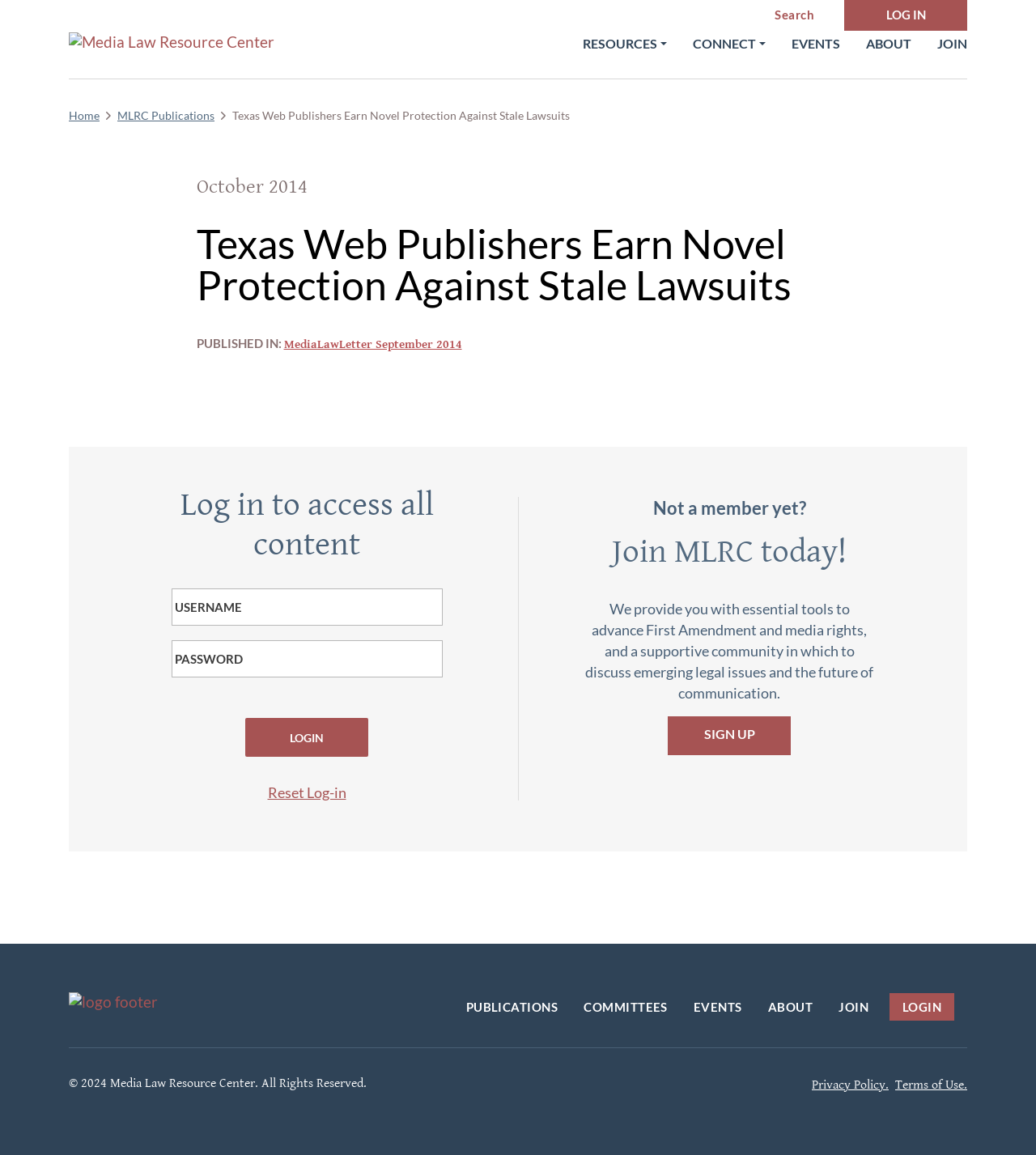Determine the bounding box coordinates of the region to click in order to accomplish the following instruction: "Search for something". Provide the coordinates as four float numbers between 0 and 1, specifically [left, top, right, bottom].

[0.748, 0.0, 0.787, 0.026]